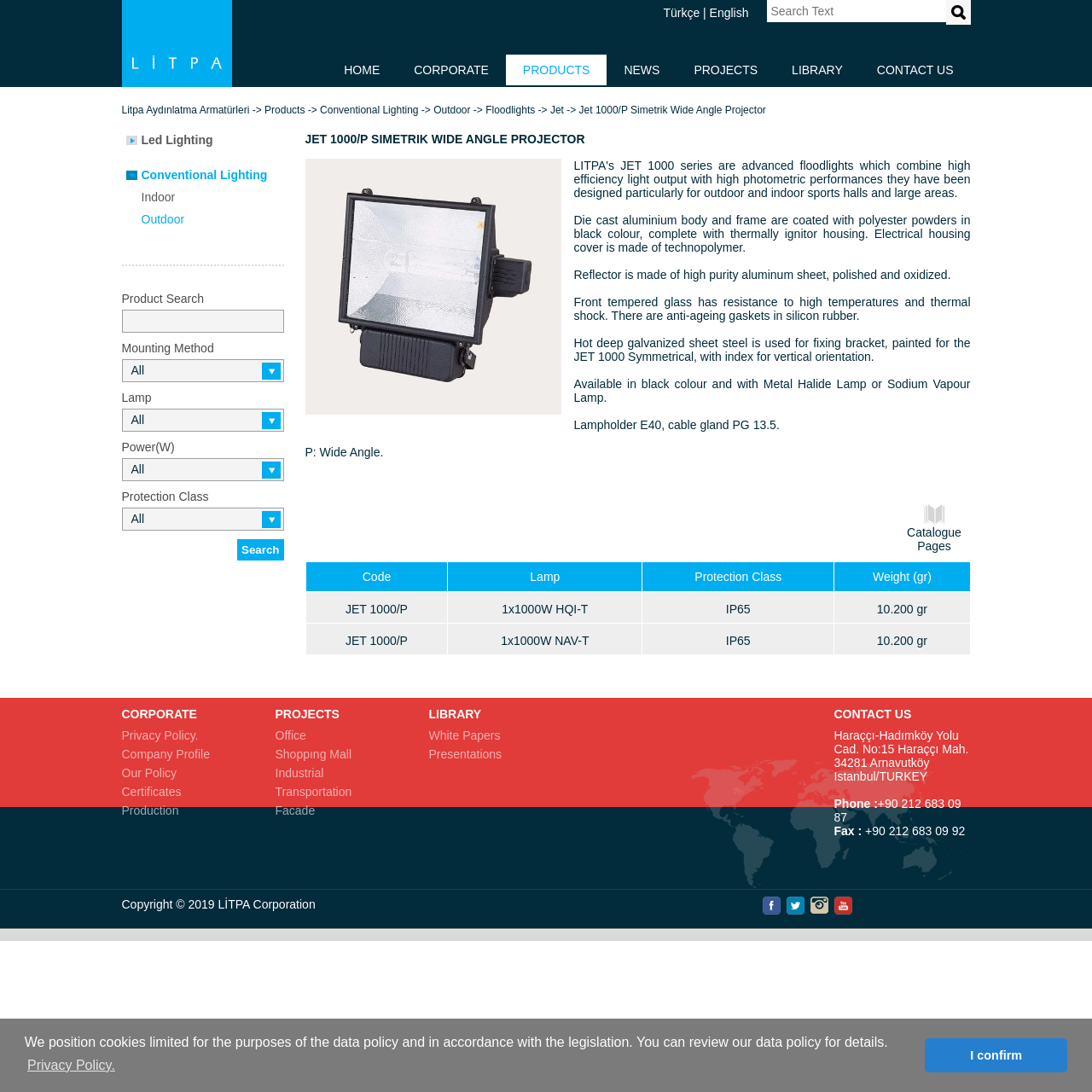Pinpoint the bounding box coordinates of the element you need to click to execute the following instruction: "View product details". The bounding box should be represented by four float numbers between 0 and 1, in the format [left, top, right, bottom].

[0.279, 0.122, 0.889, 0.133]